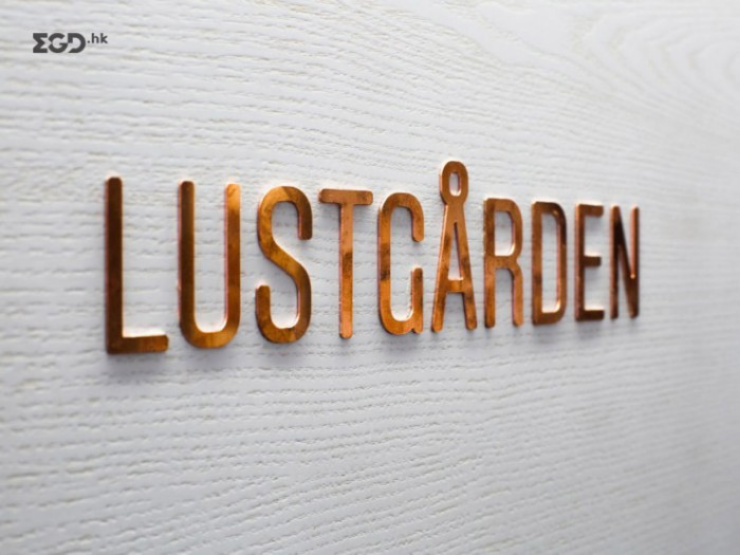What is the color of the backdrop?
Look at the image and answer with only one word or phrase.

White